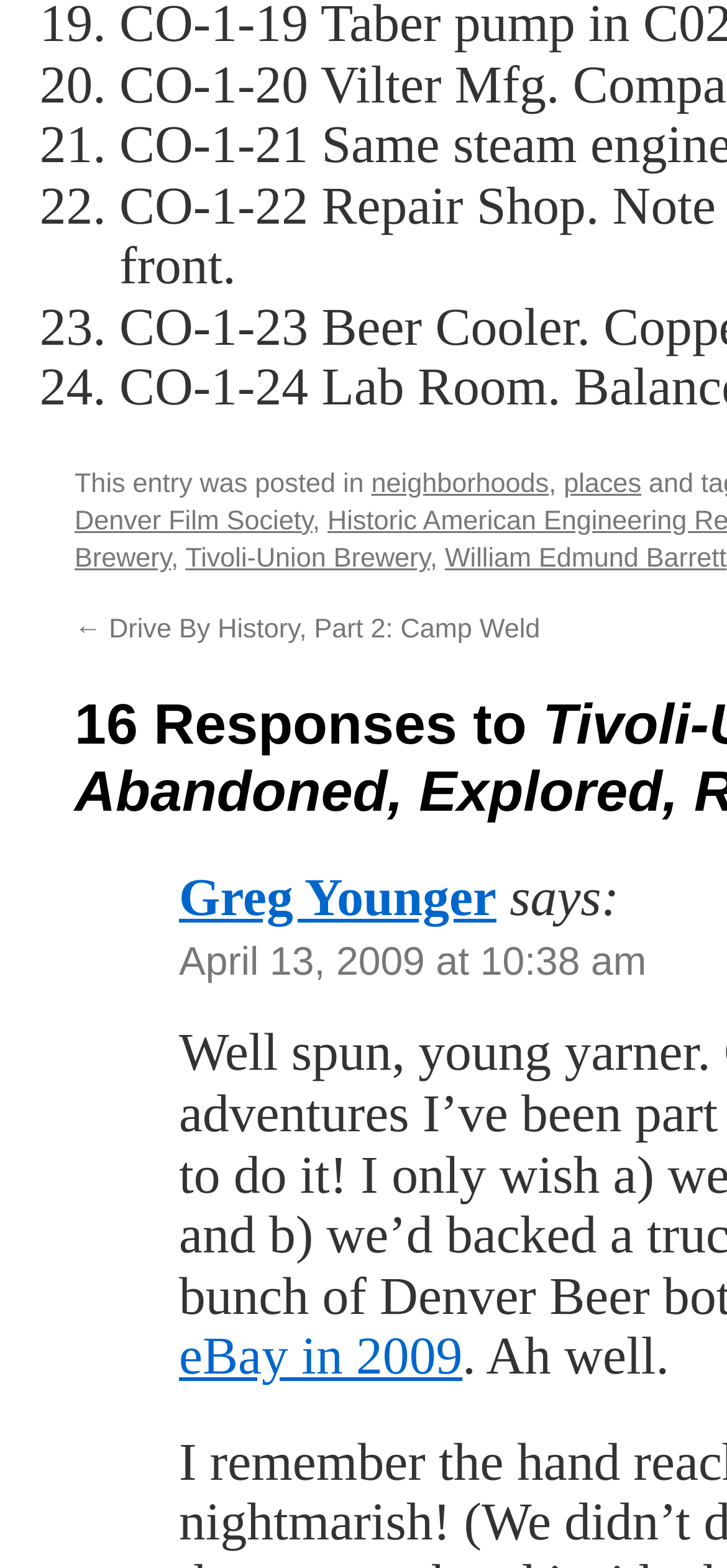Please identify the bounding box coordinates of where to click in order to follow the instruction: "Go to the previous post about Drive By History, Part 2: Camp Weld".

[0.103, 0.393, 0.743, 0.412]